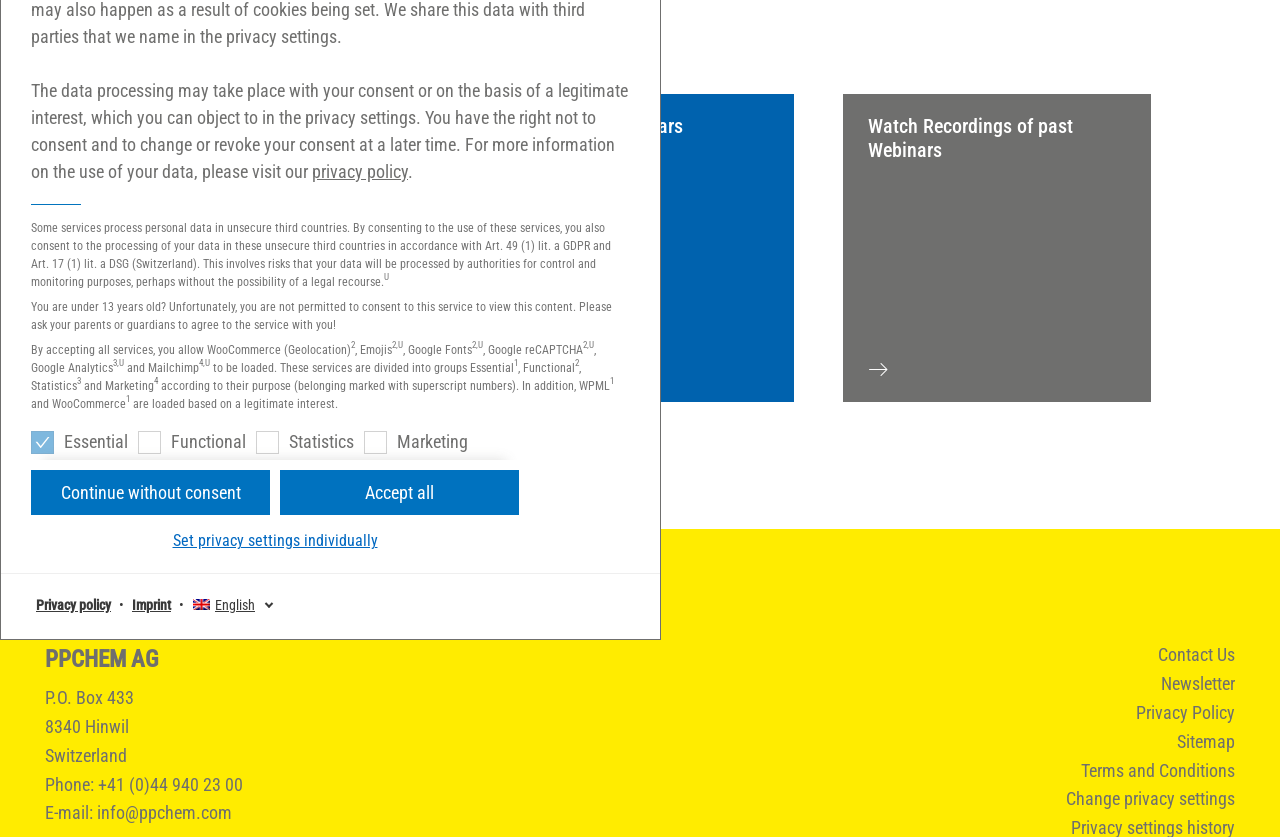Identify the bounding box of the HTML element described as: "+41 (0)44 940 23 00".

[0.077, 0.924, 0.19, 0.949]